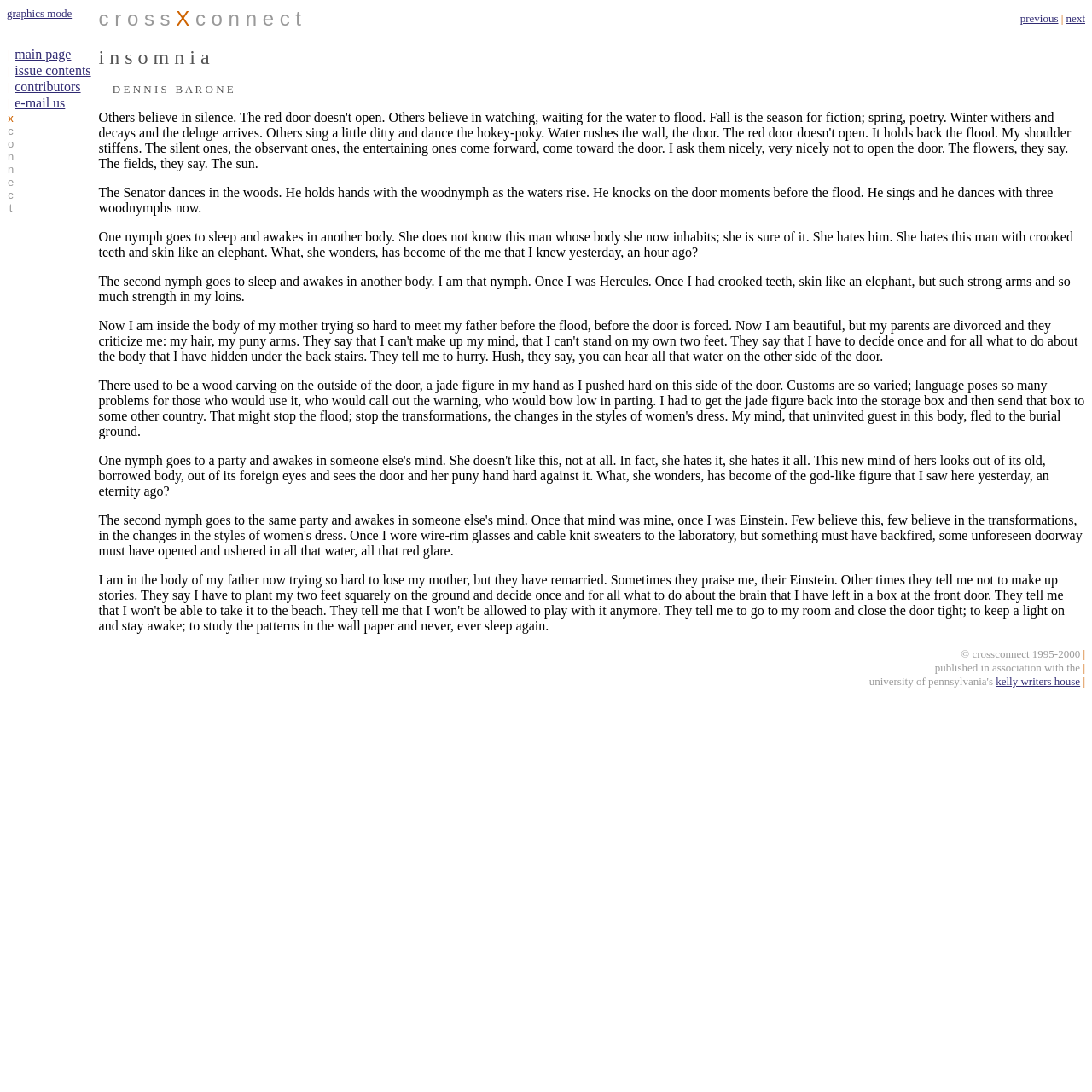Provide a brief response to the question using a single word or phrase: 
What is the purpose of the links at the top?

Navigation